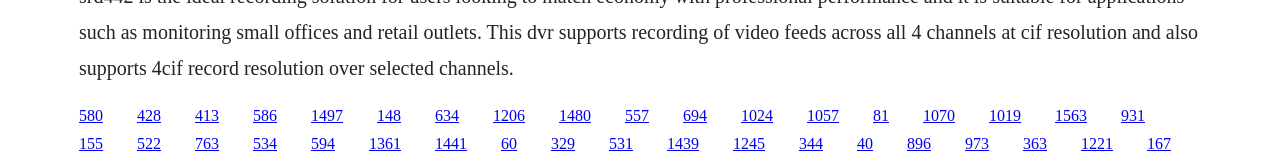Provide the bounding box coordinates of the area you need to click to execute the following instruction: "follow the link 1563".

[0.824, 0.638, 0.849, 0.74]